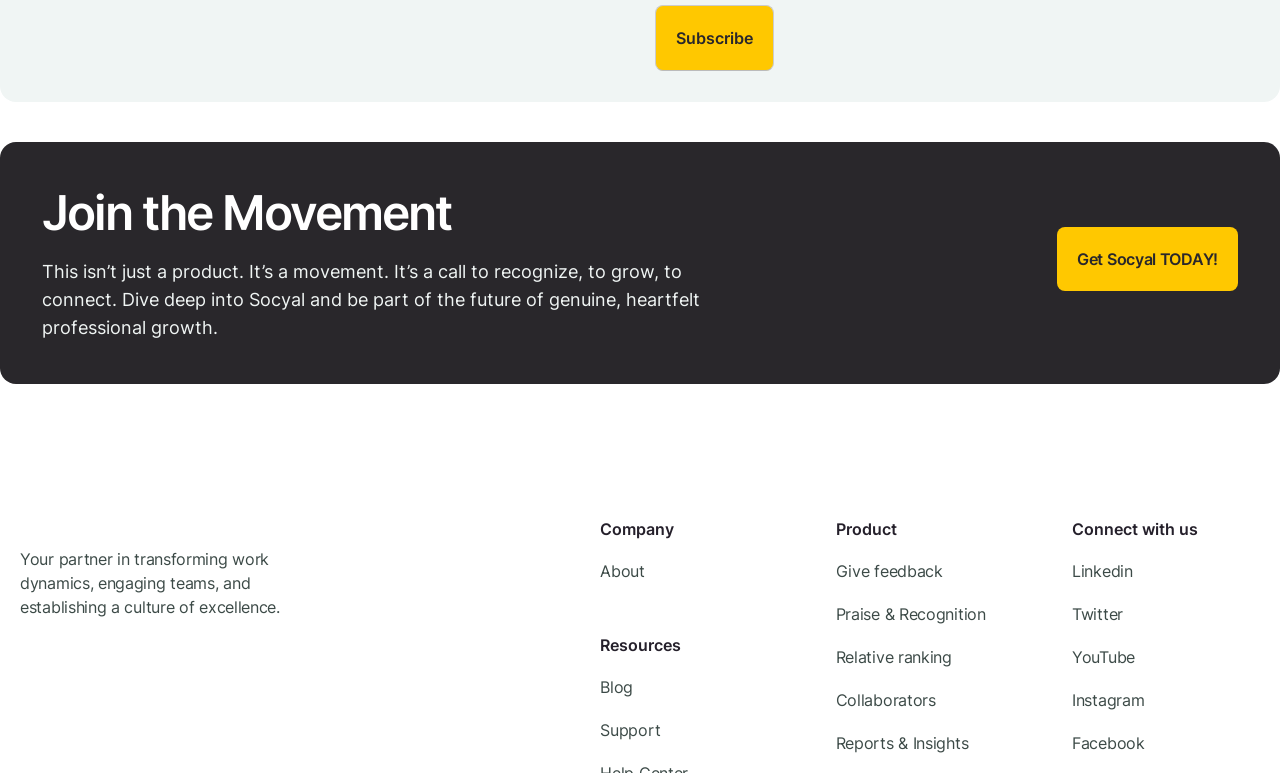Pinpoint the bounding box coordinates of the element to be clicked to execute the instruction: "Connect with Socyal on LinkedIn".

[0.838, 0.726, 0.885, 0.752]